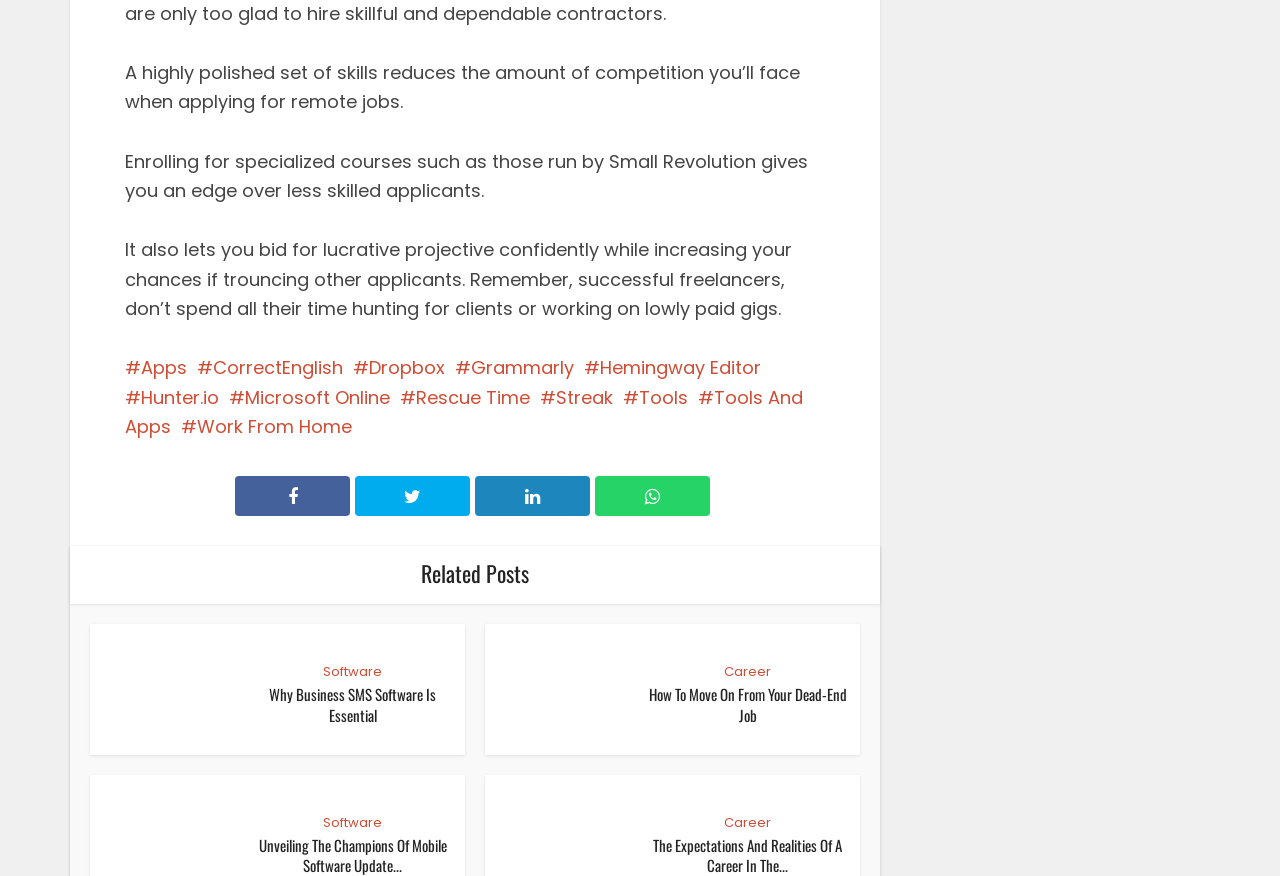Given the element description name="s" placeholder="Search for...", predict the bounding box coordinates for the UI element in the webpage screenshot. The format should be (top-left x, top-left y, bottom-right x, bottom-right y), and the values should be between 0 and 1.

None